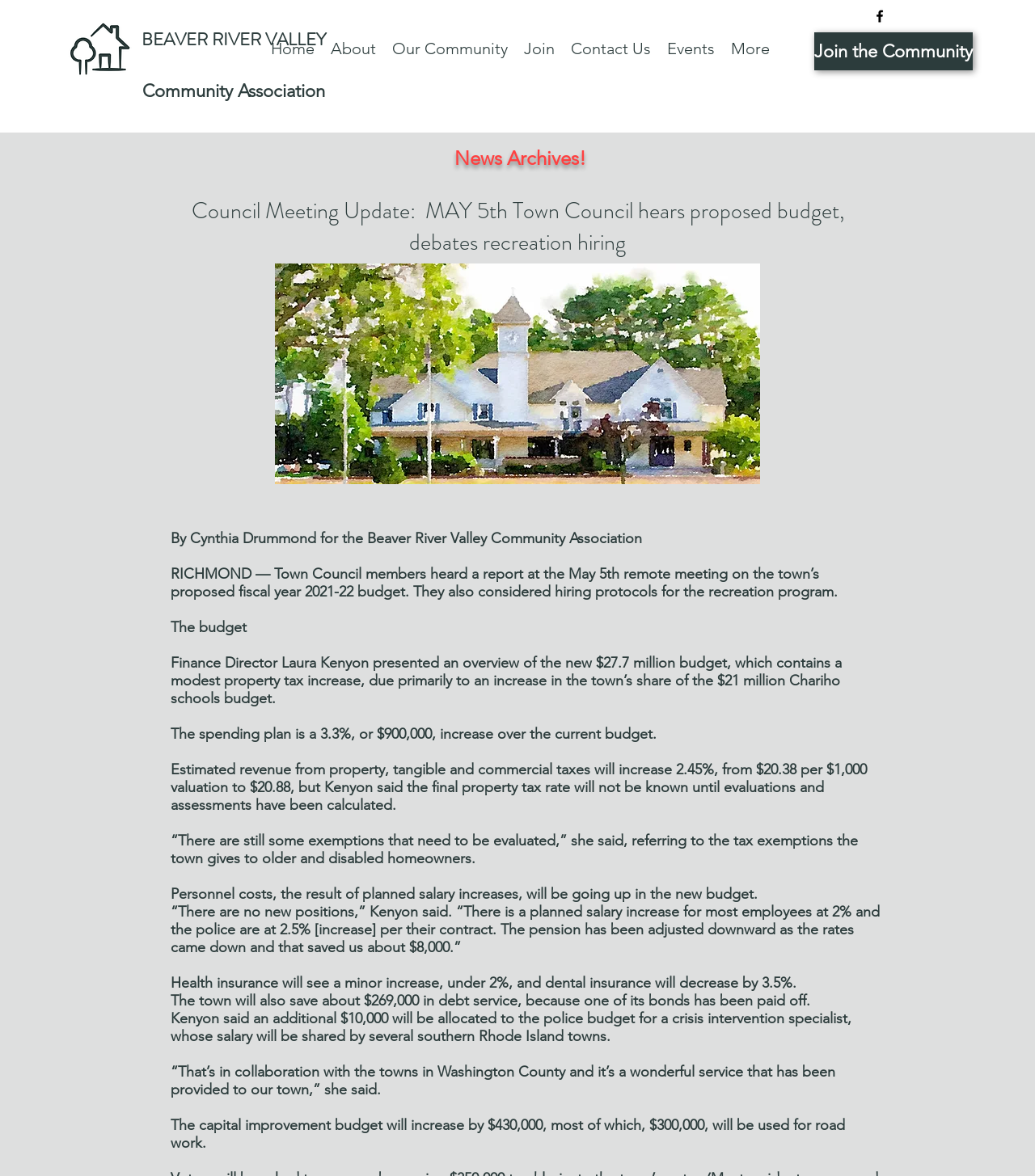Look at the image and write a detailed answer to the question: 
What is the name of the community association?

I found the answer by looking at the heading element with the text 'BEAVER RIVER VALLEY' which is a child of the root element. This heading element is likely to be the name of the community association.